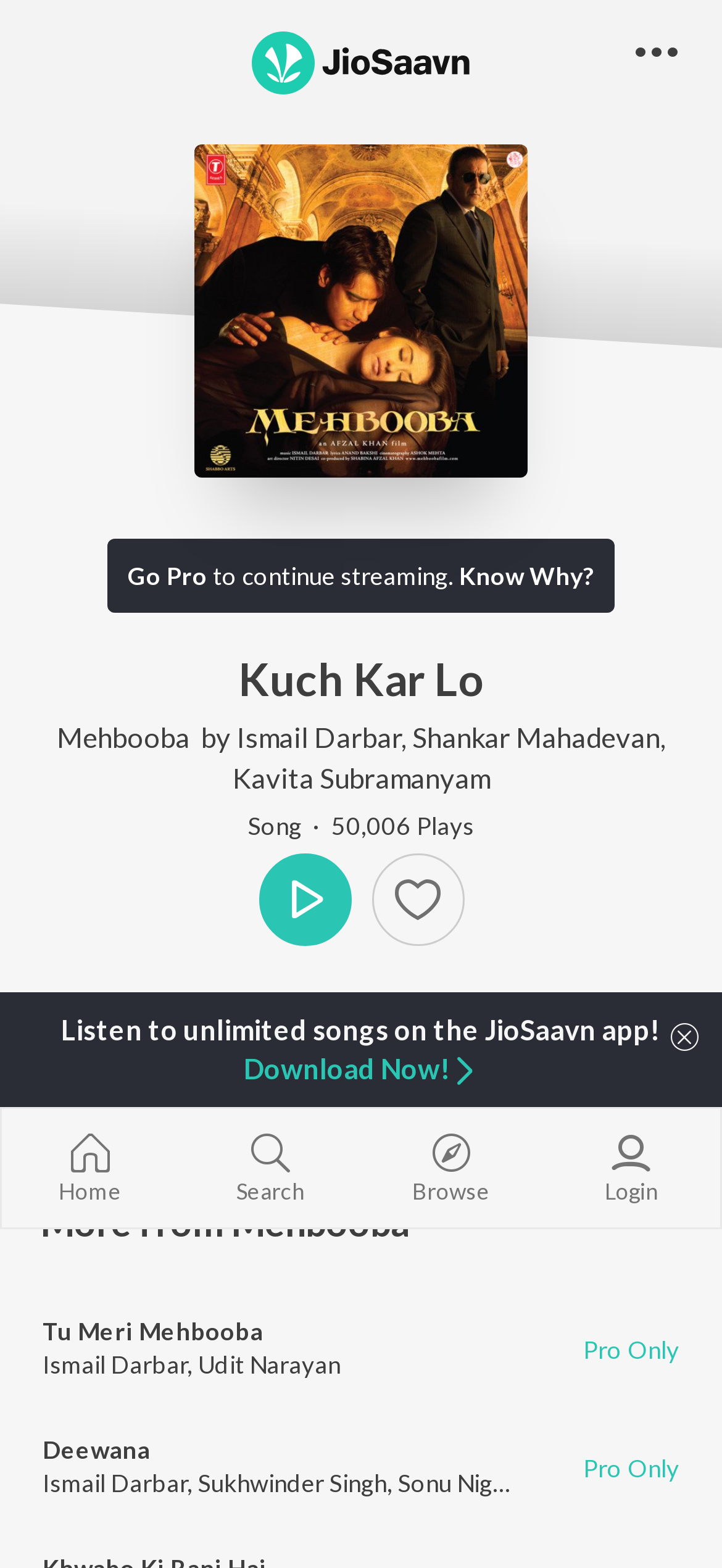Please provide the bounding box coordinates for the UI element as described: "Go Pro". The coordinates must be four floats between 0 and 1, represented as [left, top, right, bottom].

[0.177, 0.358, 0.287, 0.377]